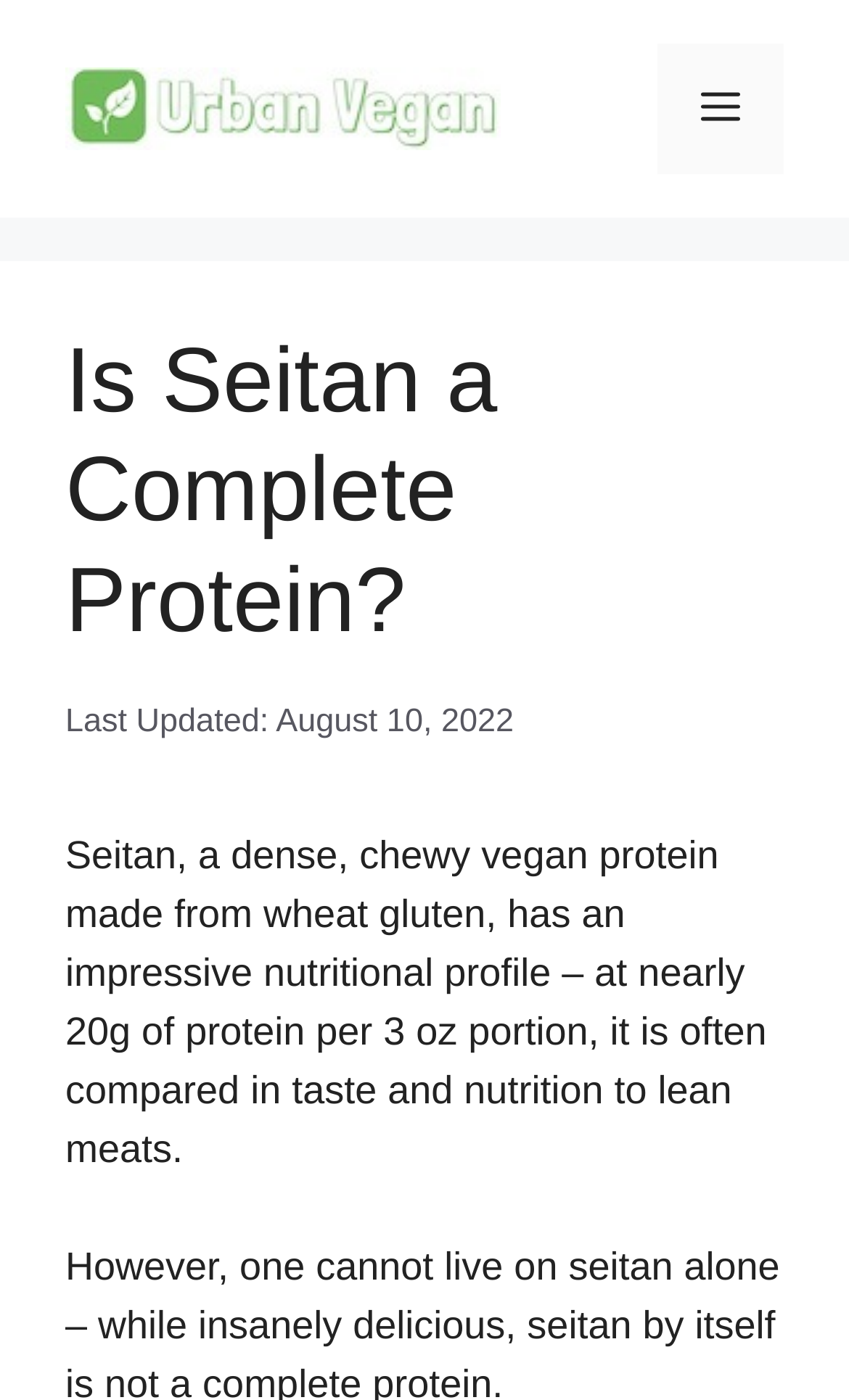When was the article last updated?
Refer to the image and offer an in-depth and detailed answer to the question.

I found the last updated date by looking at the time element, which is located below the heading and says 'Last Updated: August 10, 2022'.